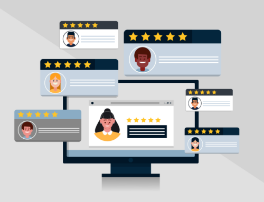Respond to the following query with just one word or a short phrase: 
What is the significance of the five-star rating?

Positive feedback